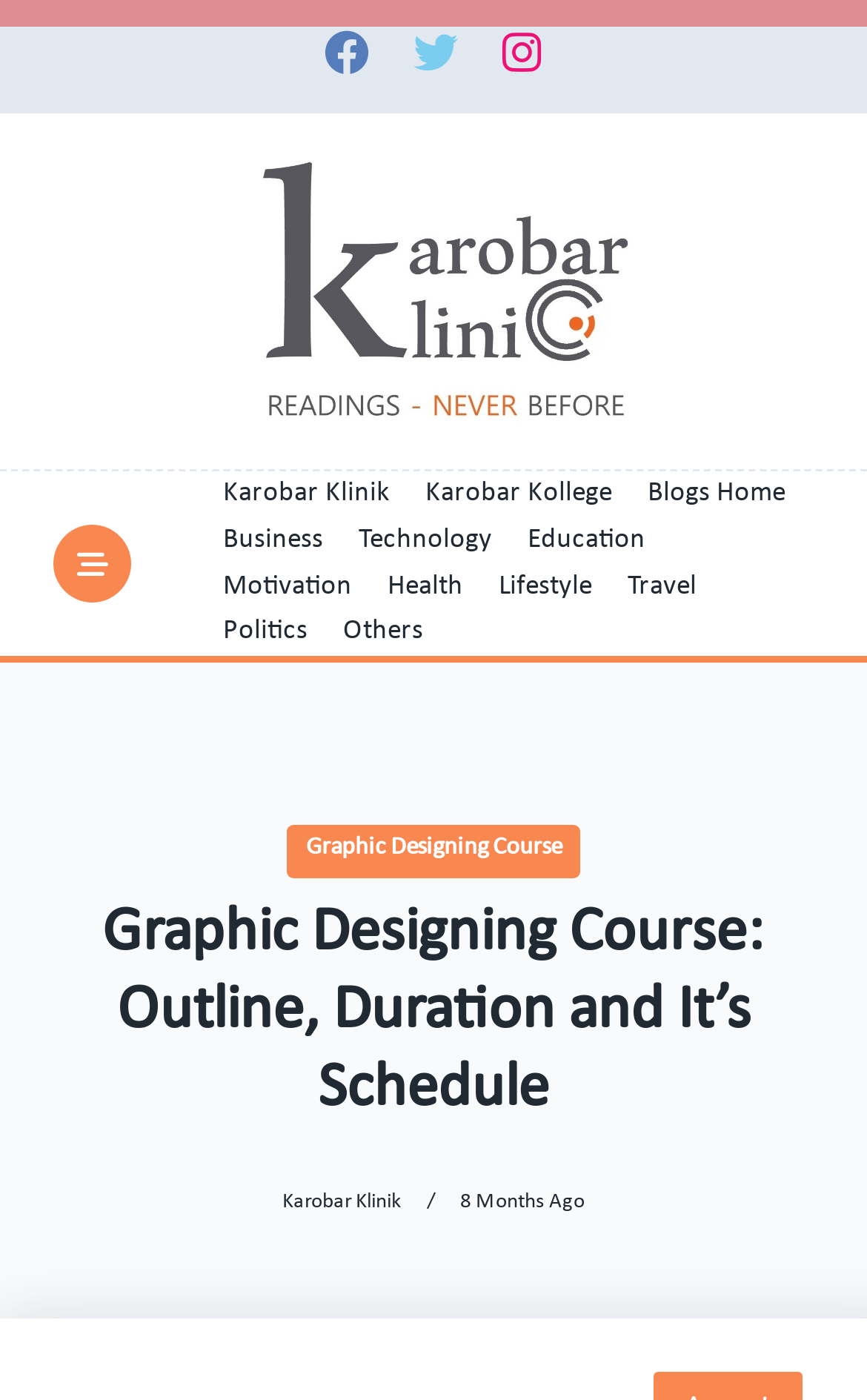Given the element description Twitter icon, identify the bounding box coordinates for the UI element on the webpage screenshot. The format should be (top-left x, top-left y, bottom-right x, bottom-right y), with values between 0 and 1.

None